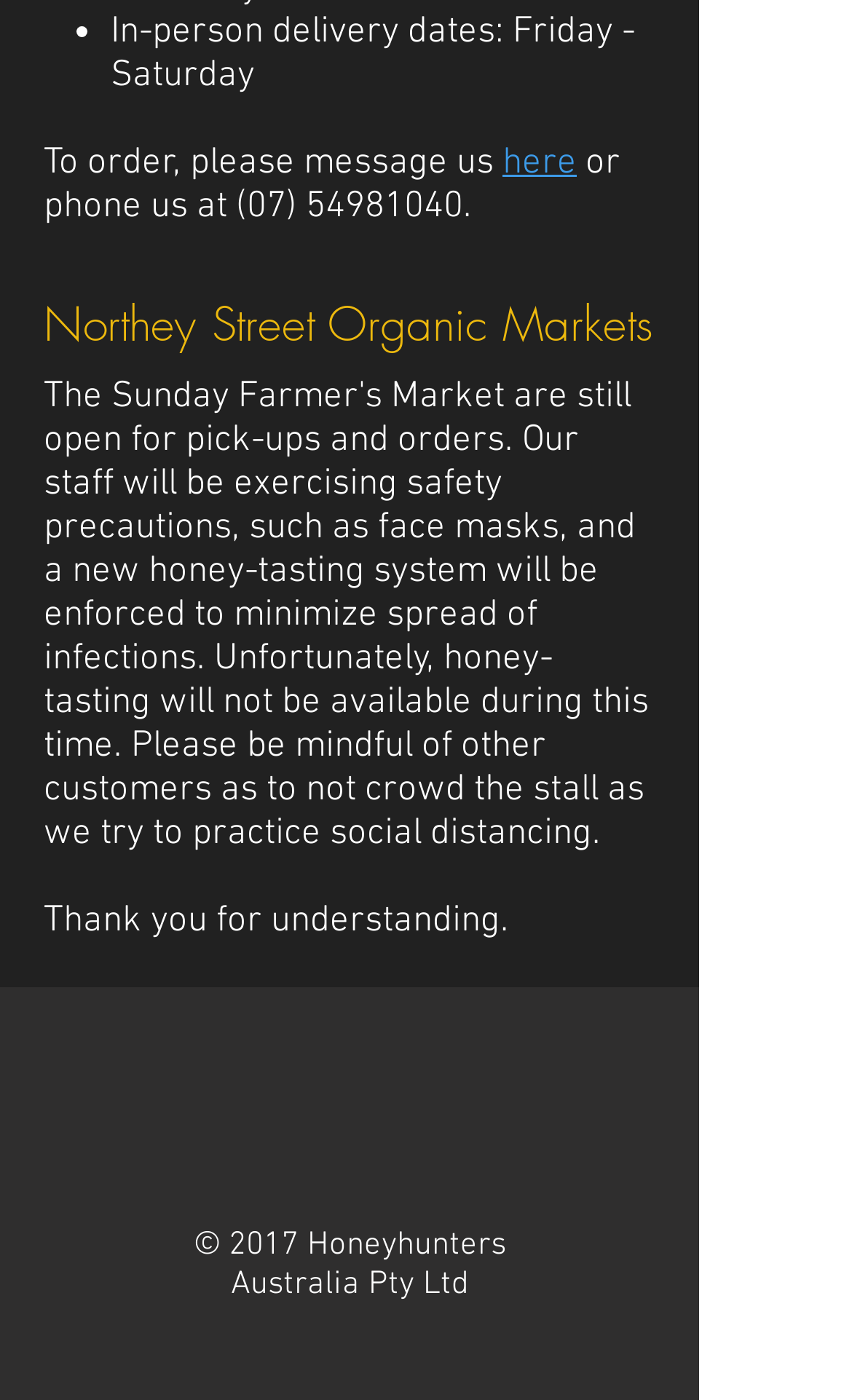Provide the bounding box coordinates in the format (top-left x, top-left y, bottom-right x, bottom-right y). All values are floating point numbers between 0 and 1. Determine the bounding box coordinate of the UI element described as: (07) 54981040

[0.277, 0.133, 0.544, 0.164]